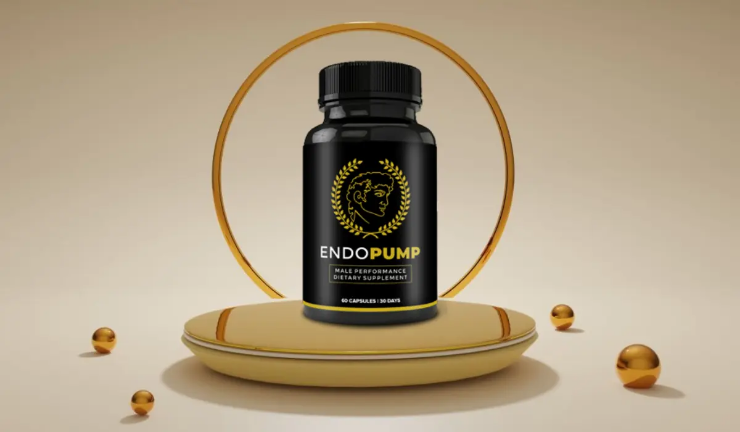Please examine the image and answer the question with a detailed explanation:
What is the purpose of the product?

The label on the bottle reads 'Male Performance Dietary Supplement', which suggests that the product is intended to enhance male sexual health and stamina.